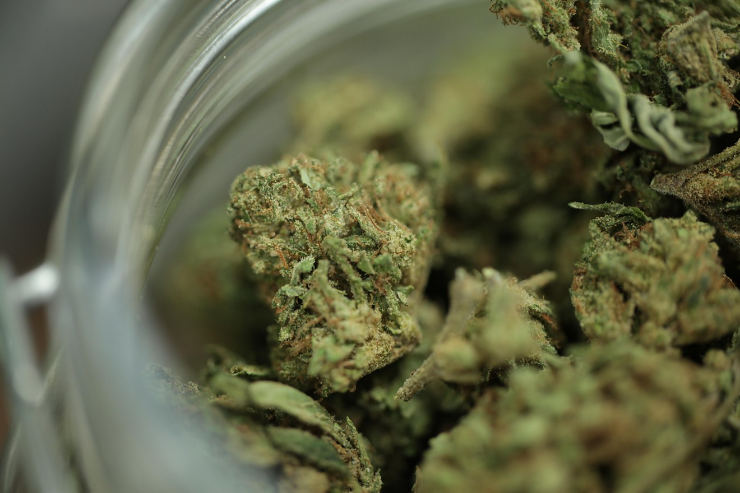What is the modern approach to cannabis access?
Give a single word or phrase as your answer by examining the image.

Emphasizing ease and efficiency